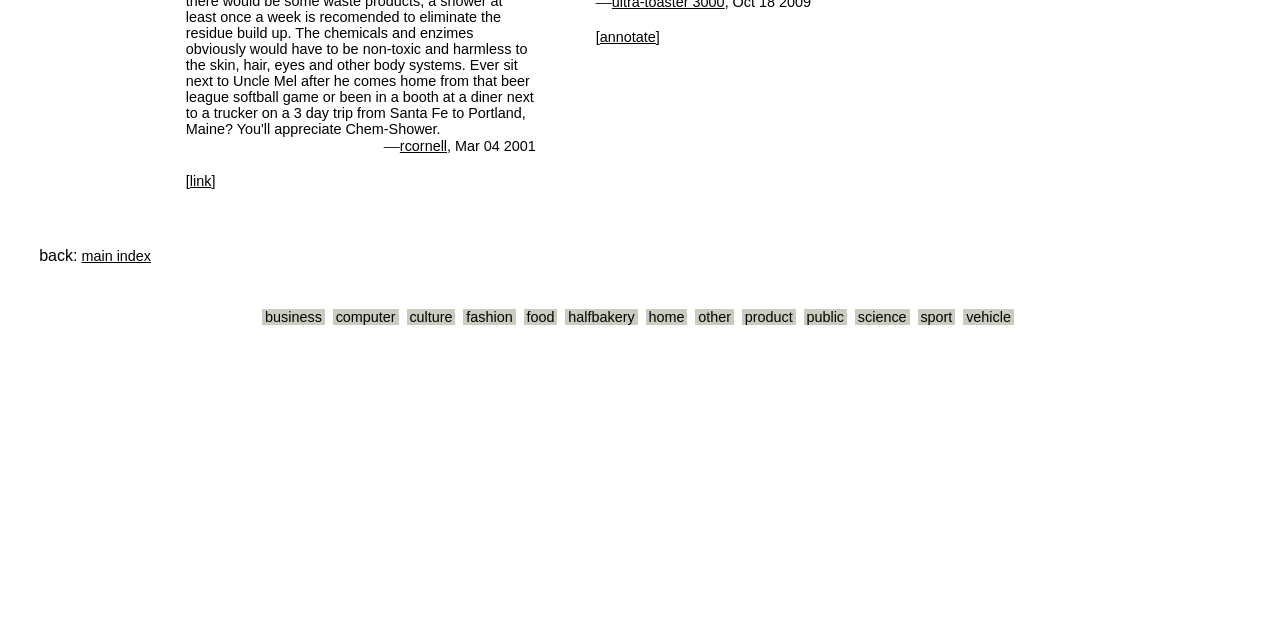Determine the bounding box of the UI component based on this description: "Glendora Interior Painting". The bounding box coordinates should be four float values between 0 and 1, i.e., [left, top, right, bottom].

None